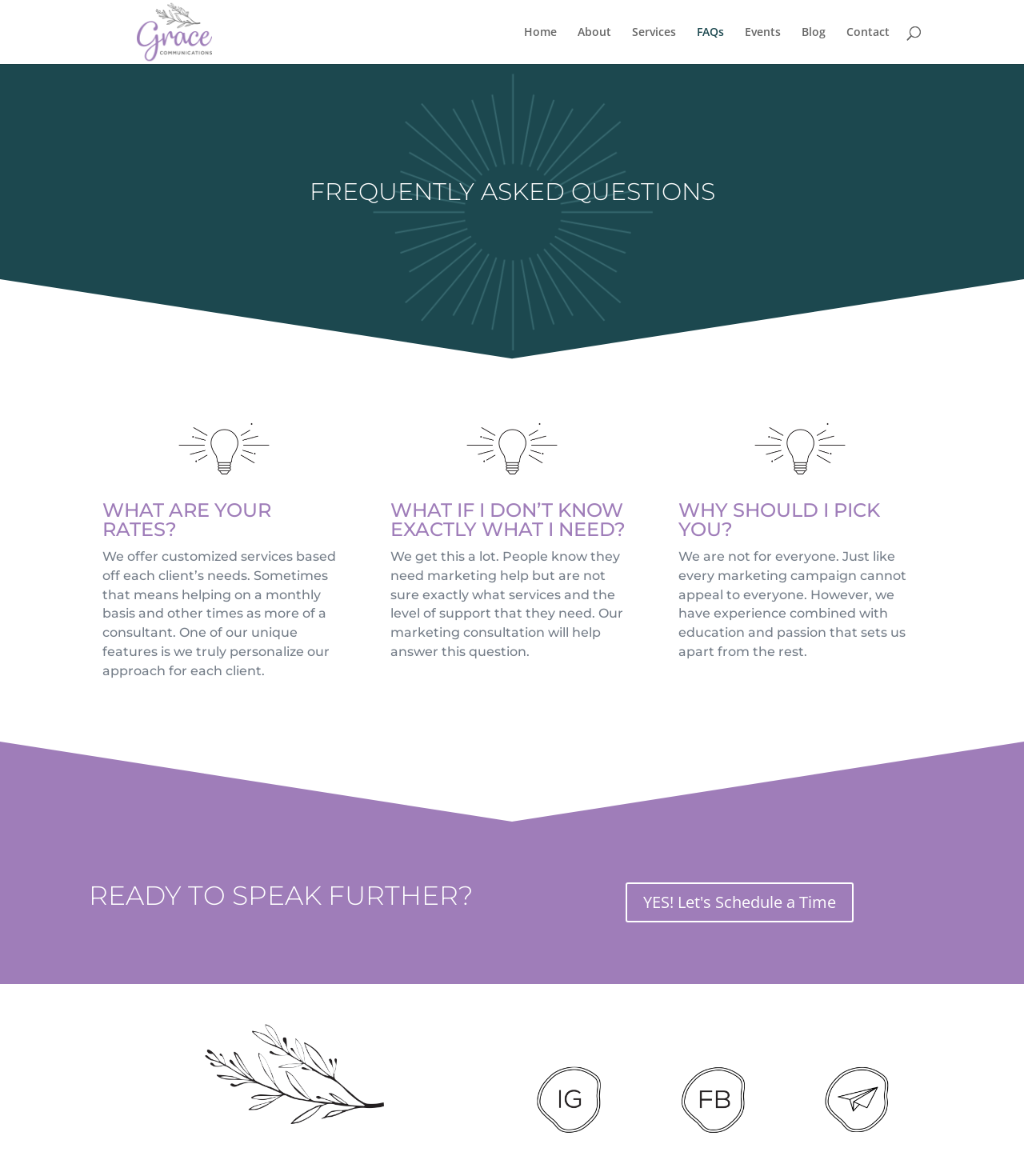How many images are on this page?
Answer with a single word or phrase, using the screenshot for reference.

7